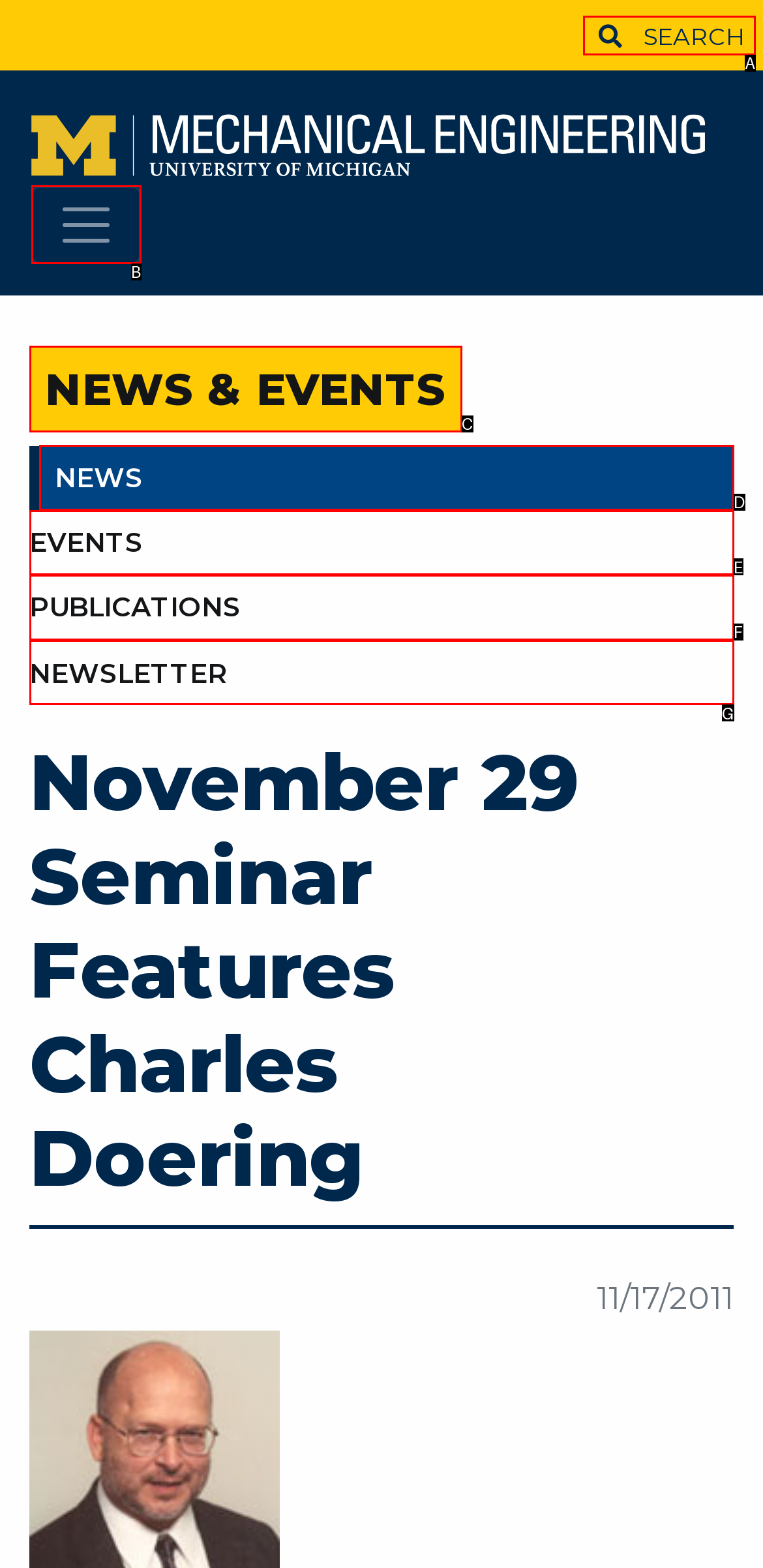Using the element description: Events, select the HTML element that matches best. Answer with the letter of your choice.

E